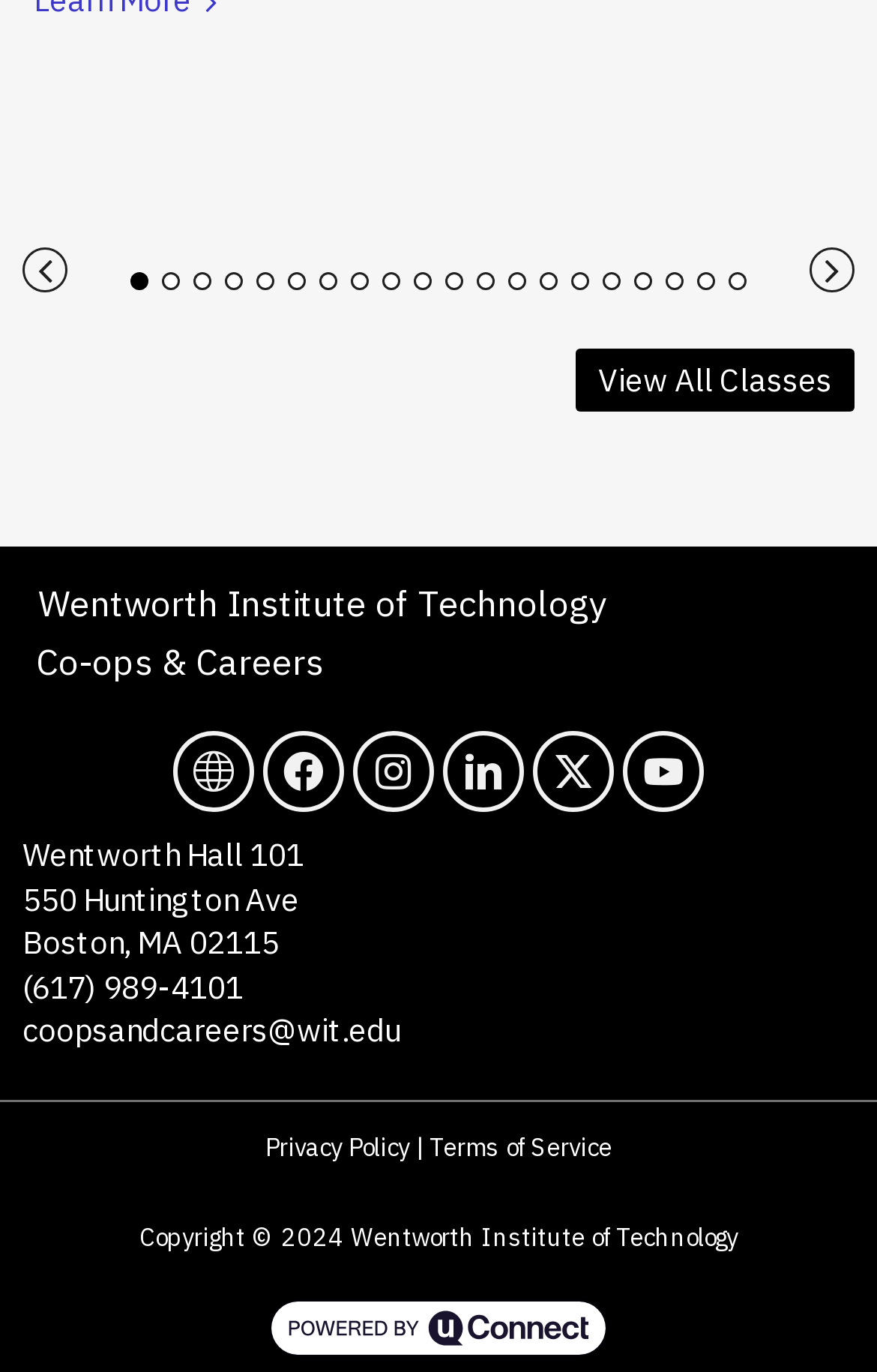What is the copyright year of Wentworth Institute of Technology?
Please give a detailed and elaborate explanation in response to the question.

I found the copyright year by looking at the static text element with the label 'Copyright © 2024 Wentworth Institute of Technology'.